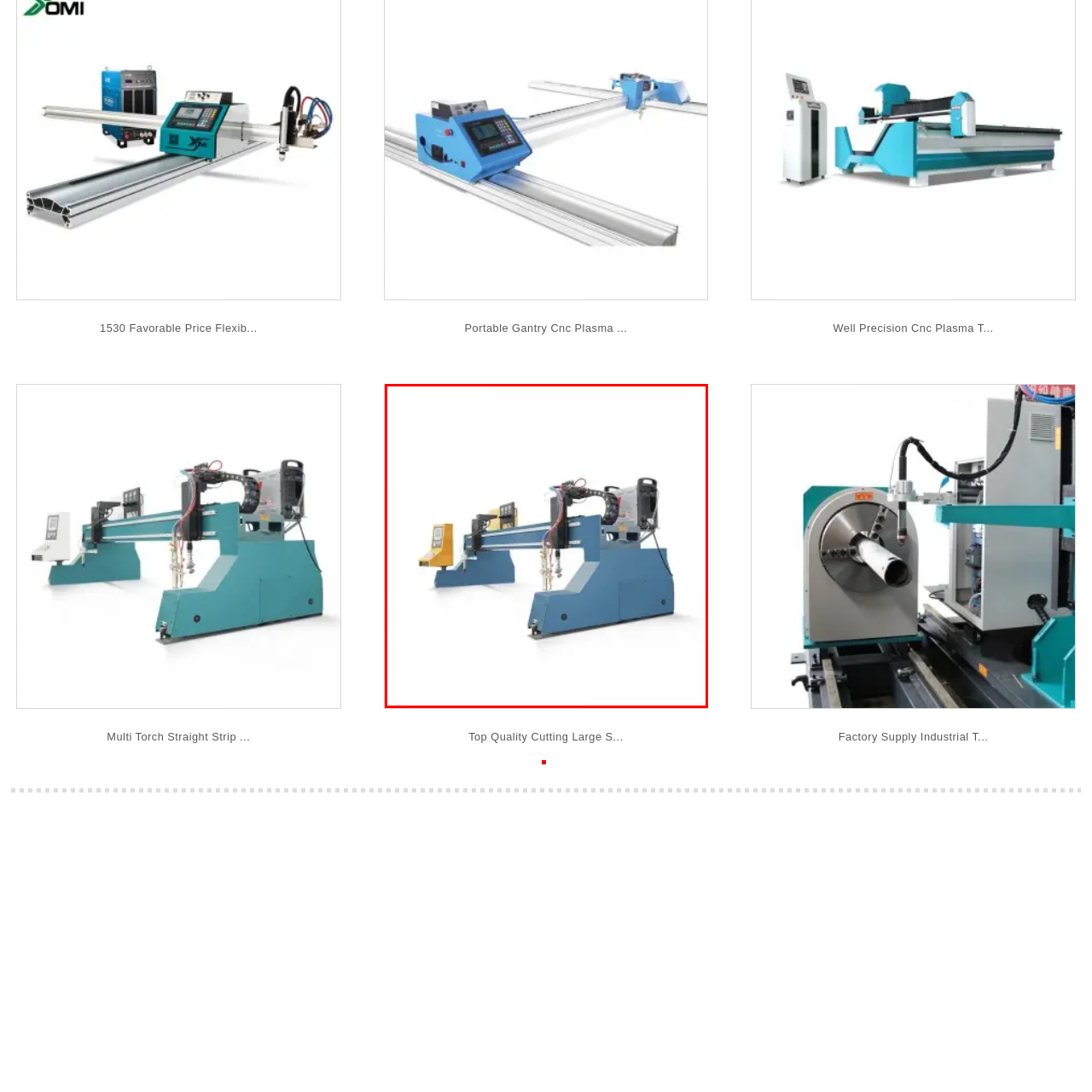Please examine the section highlighted with a blue border and provide a thorough response to the following question based on the visual information: 
Where is the control panel located?

According to the caption, the control panel can be seen on the left side of the machine, which implies that it is located on the left side of the equipment.